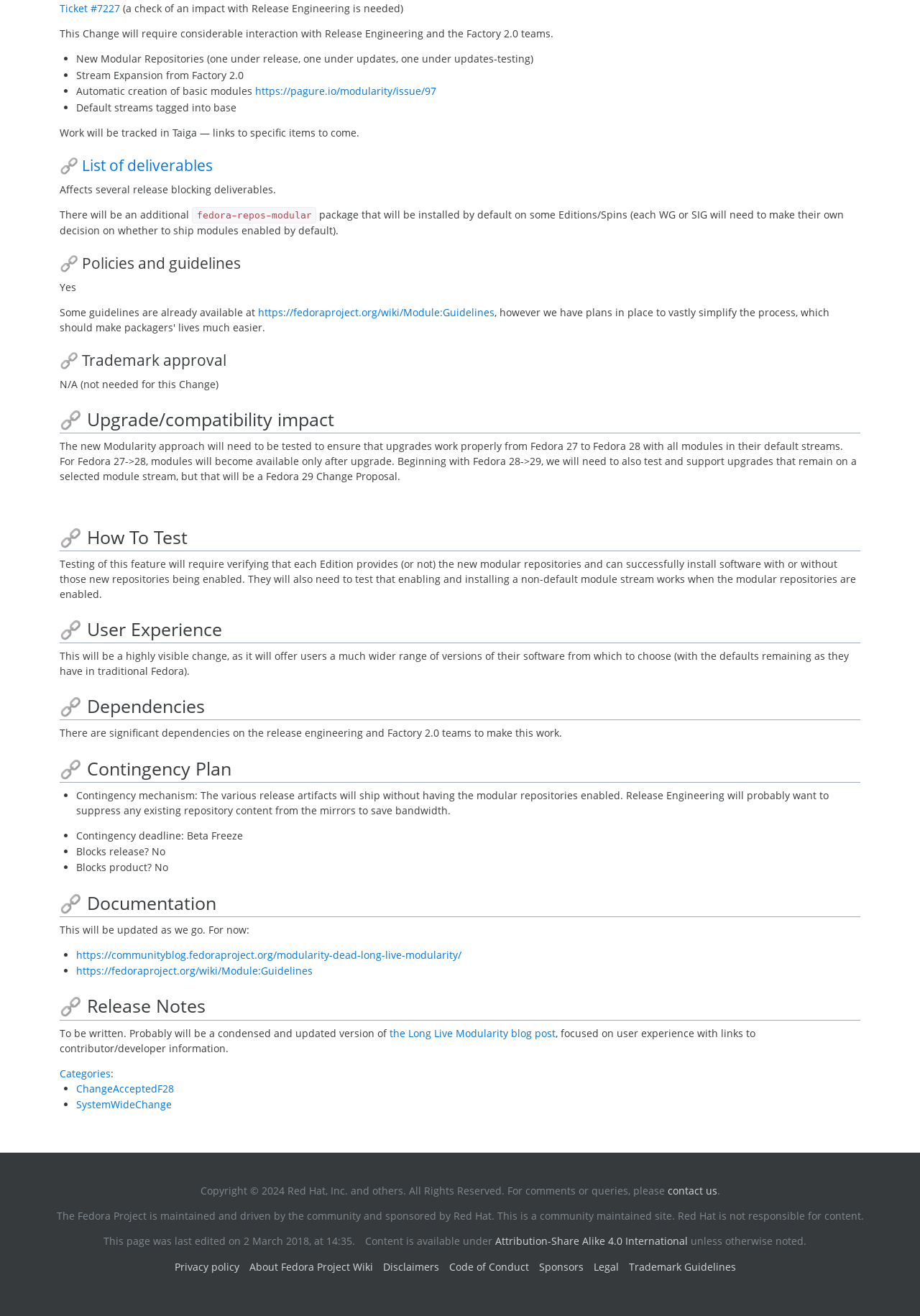Kindly provide the bounding box coordinates of the section you need to click on to fulfill the given instruction: "Click the link 'contact us'".

[0.725, 0.899, 0.779, 0.91]